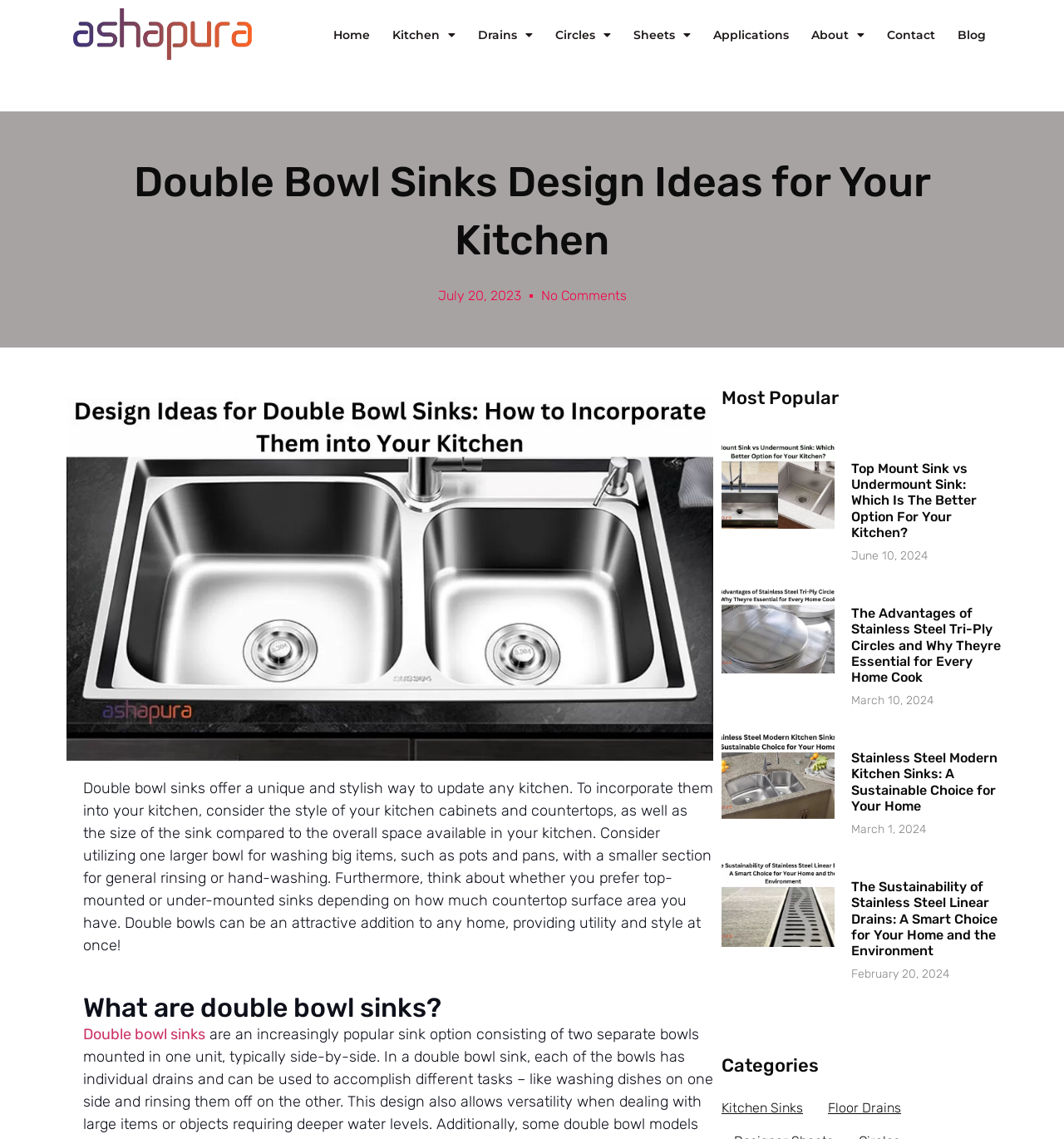What is the position of the 'About' link in the navigation menu?
Use the image to answer the question with a single word or phrase.

Fourth from the left